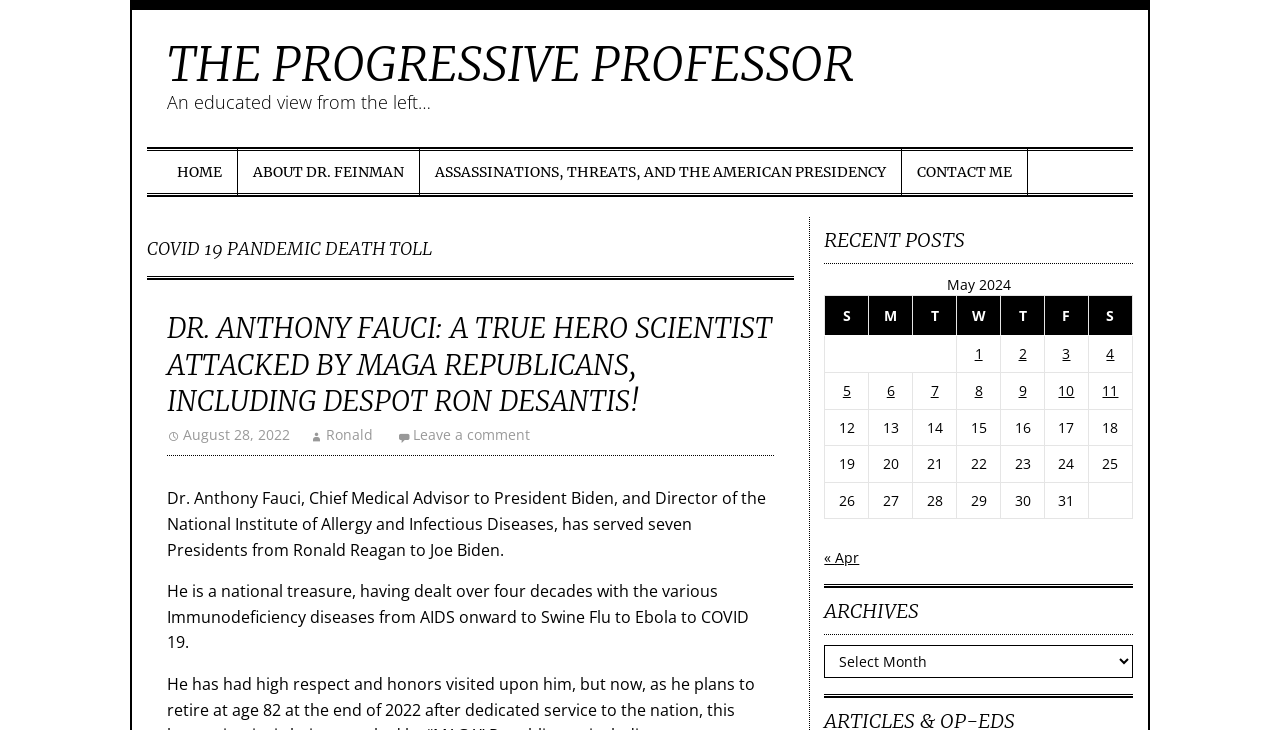Determine the bounding box coordinates for the area that needs to be clicked to fulfill this task: "Read the article about Dr. Anthony Fauci". The coordinates must be given as four float numbers between 0 and 1, i.e., [left, top, right, bottom].

[0.13, 0.425, 0.605, 0.574]